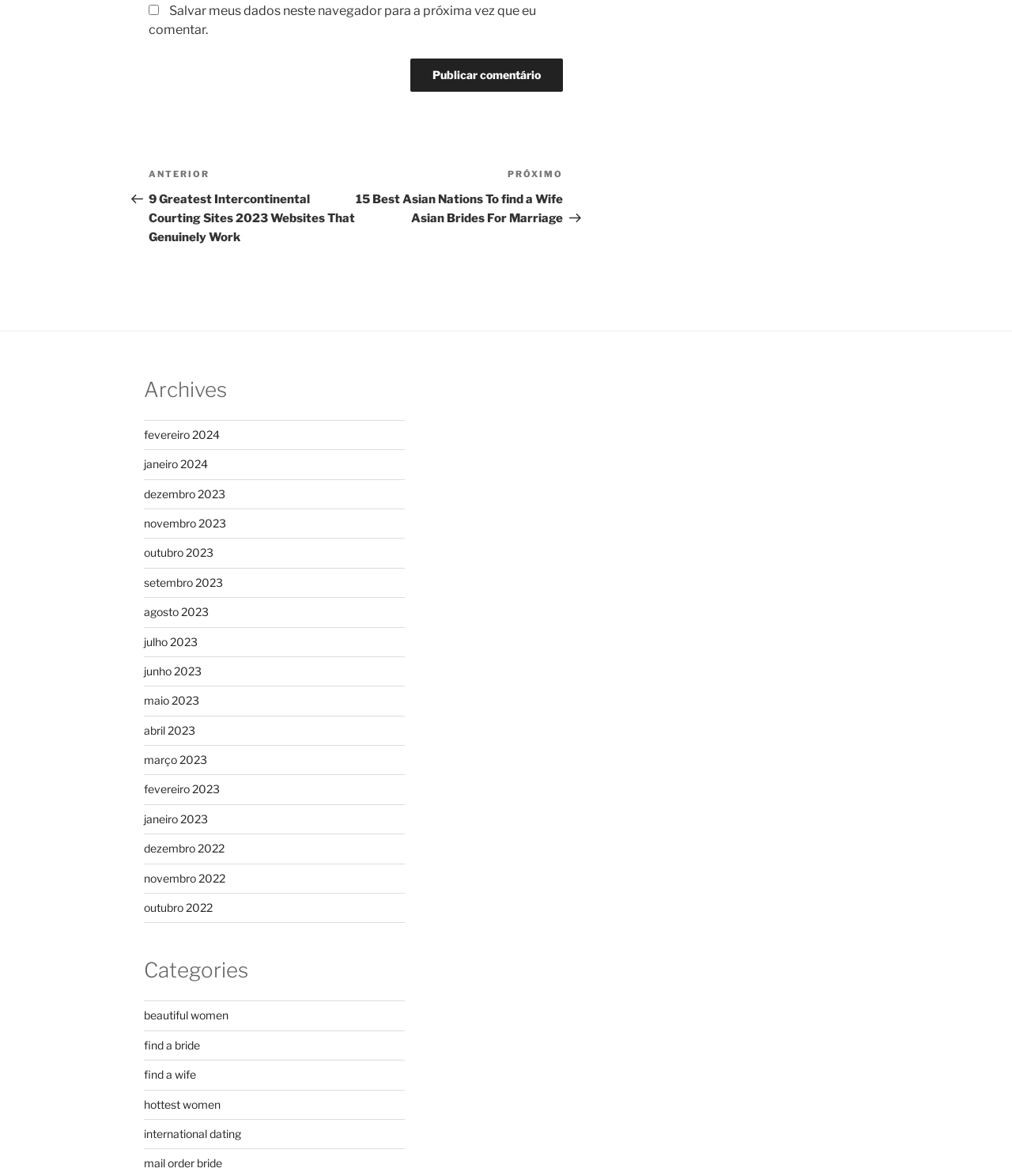What is the function of the button?
Look at the image and respond with a one-word or short-phrase answer.

Publish comment